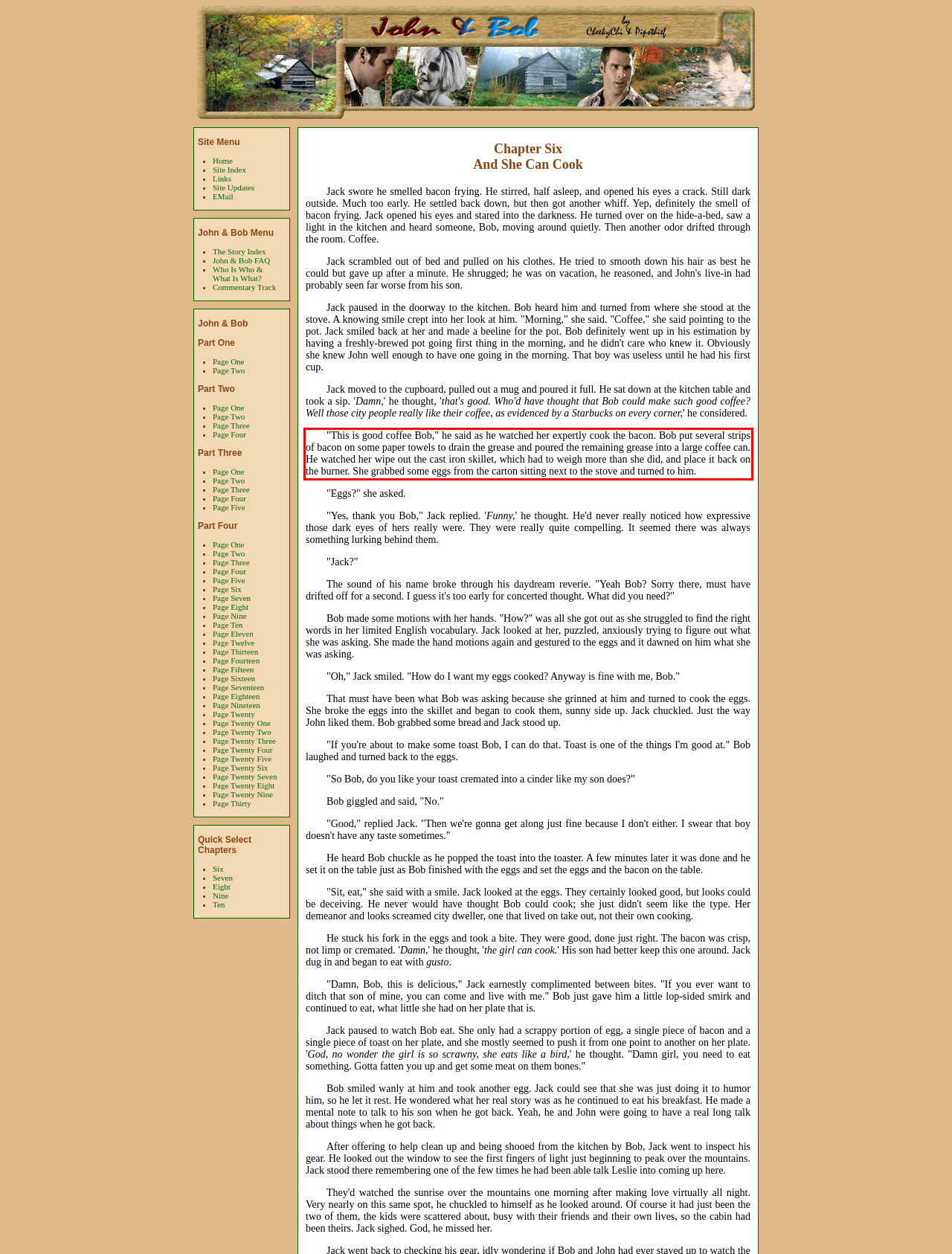View the screenshot of the webpage and identify the UI element surrounded by a red bounding box. Extract the text contained within this red bounding box.

"This is good coffee Bob," he said as he watched her expertly cook the bacon. Bob put several strips of bacon on some paper towels to drain the grease and poured the remaining grease into a large coffee can. He watched her wipe out the cast iron skillet, which had to weigh more than she did, and place it back on the burner. She grabbed some eggs from the carton sitting next to the stove and turned to him.